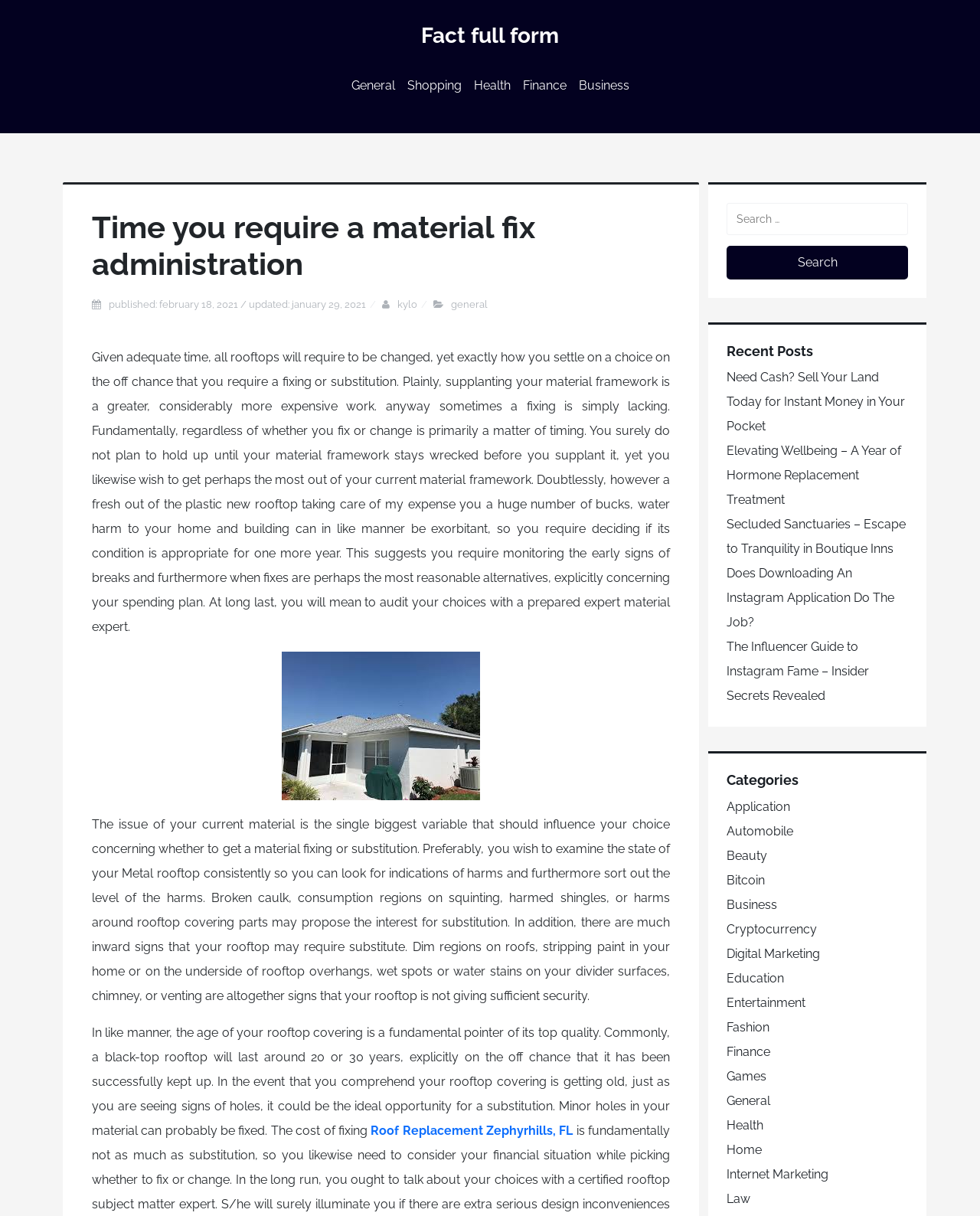Please identify the bounding box coordinates of the clickable area that will allow you to execute the instruction: "Click on 'Shop With Us'".

None